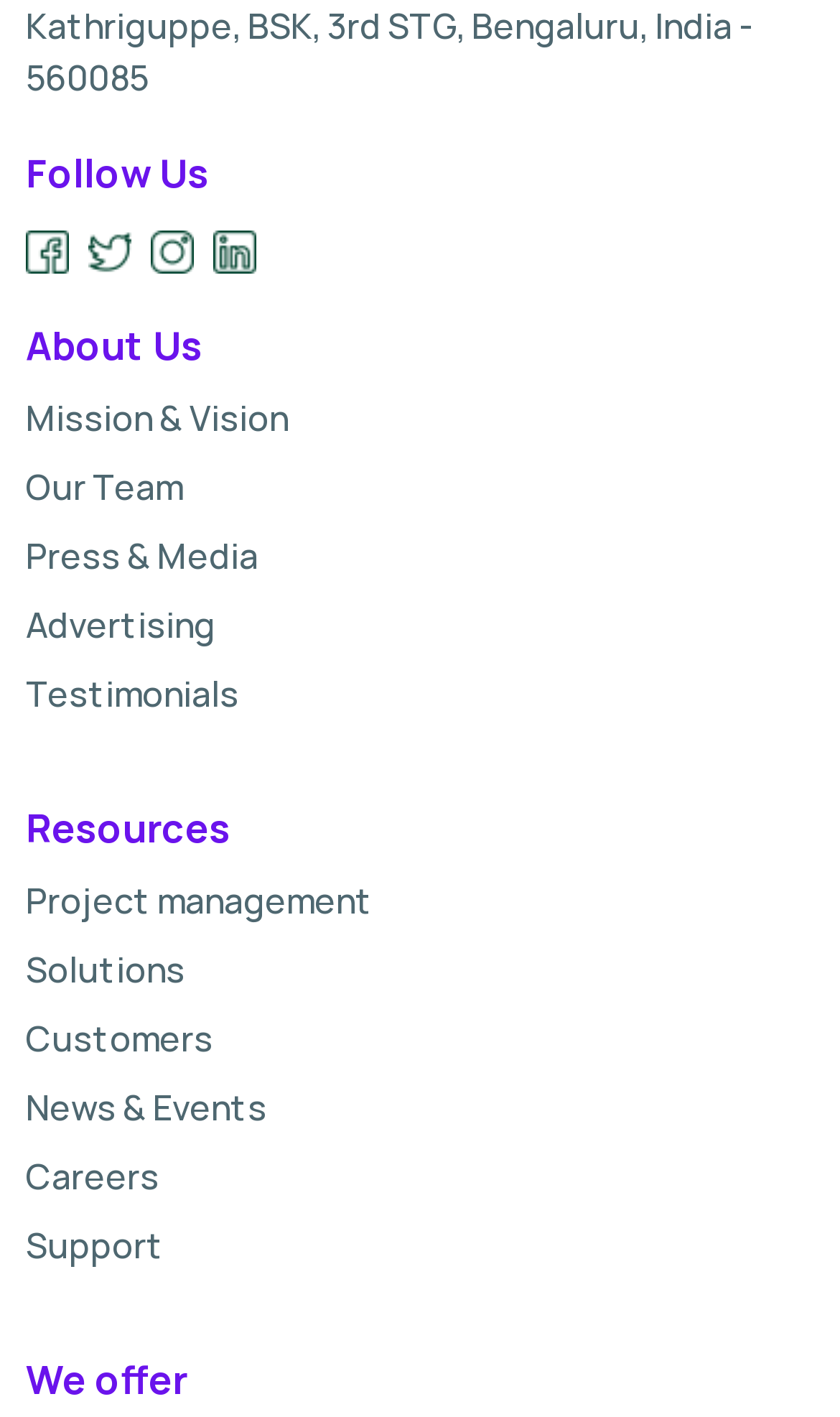Identify the bounding box coordinates for the element that needs to be clicked to fulfill this instruction: "Explore our project management resources". Provide the coordinates in the format of four float numbers between 0 and 1: [left, top, right, bottom].

[0.031, 0.617, 0.444, 0.654]